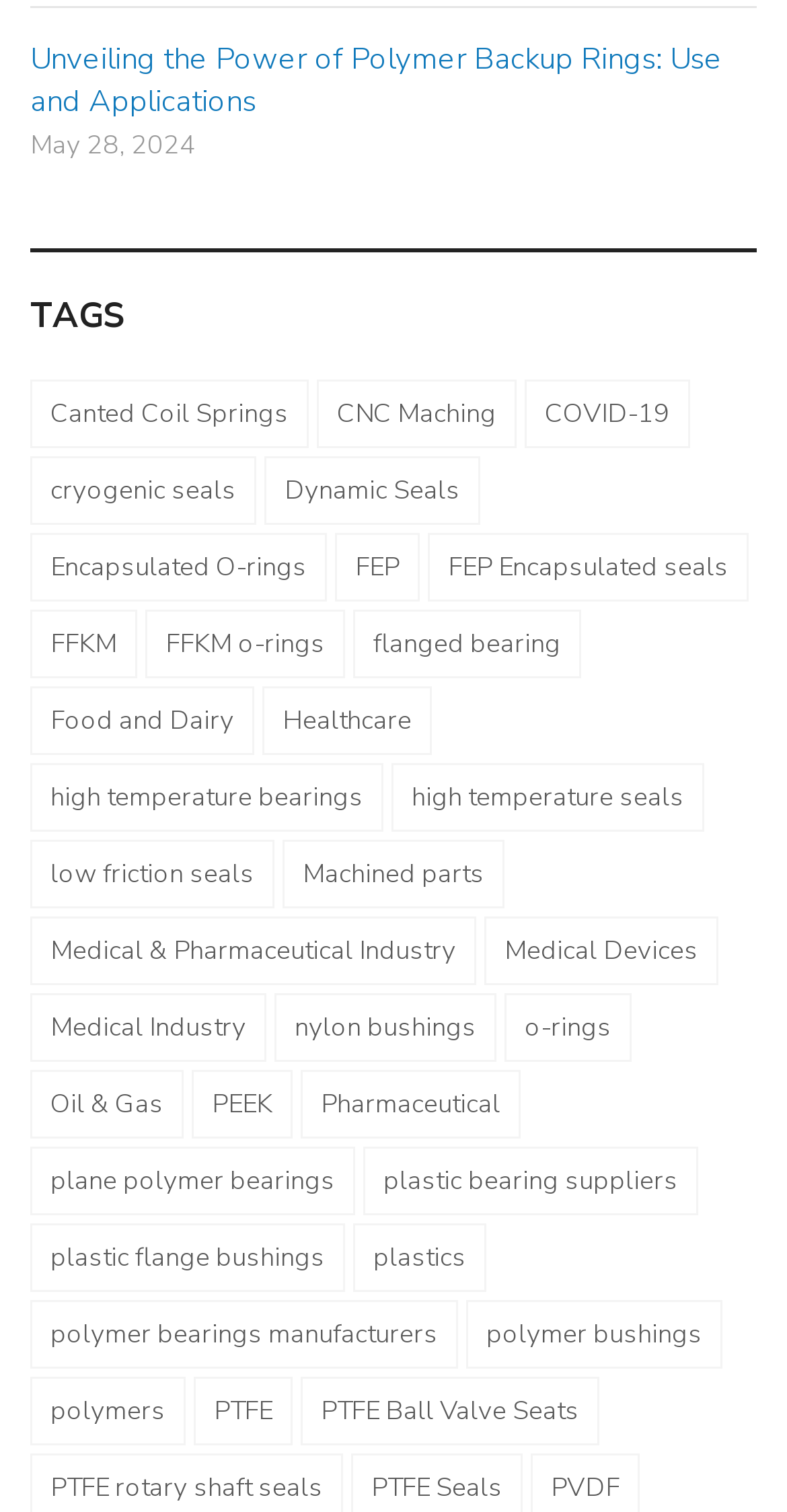Determine the bounding box coordinates for the region that must be clicked to execute the following instruction: "View the page about PTFE".

[0.246, 0.911, 0.372, 0.956]